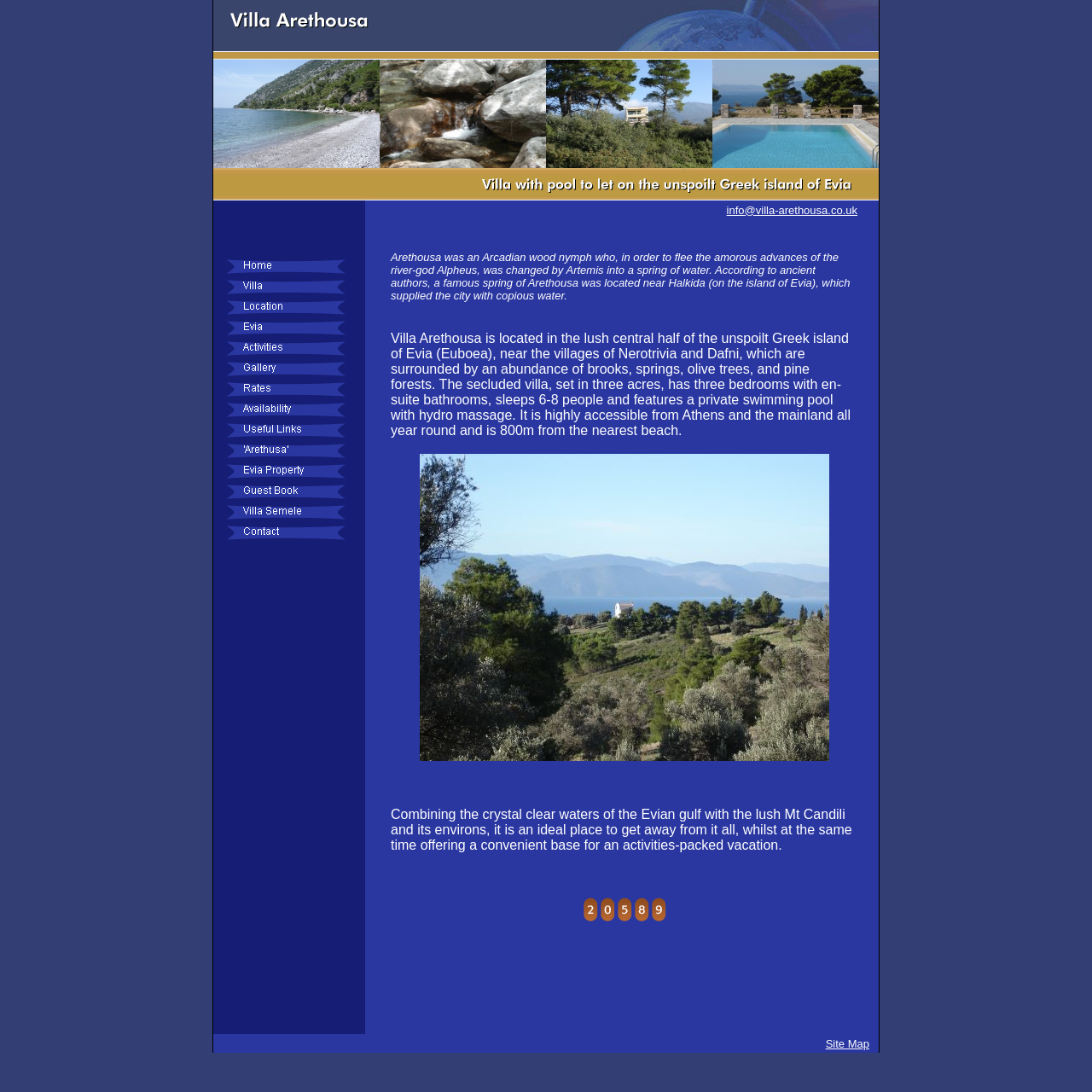Could you highlight the region that needs to be clicked to execute the instruction: "Click the 'Home' link"?

[0.207, 0.242, 0.316, 0.255]